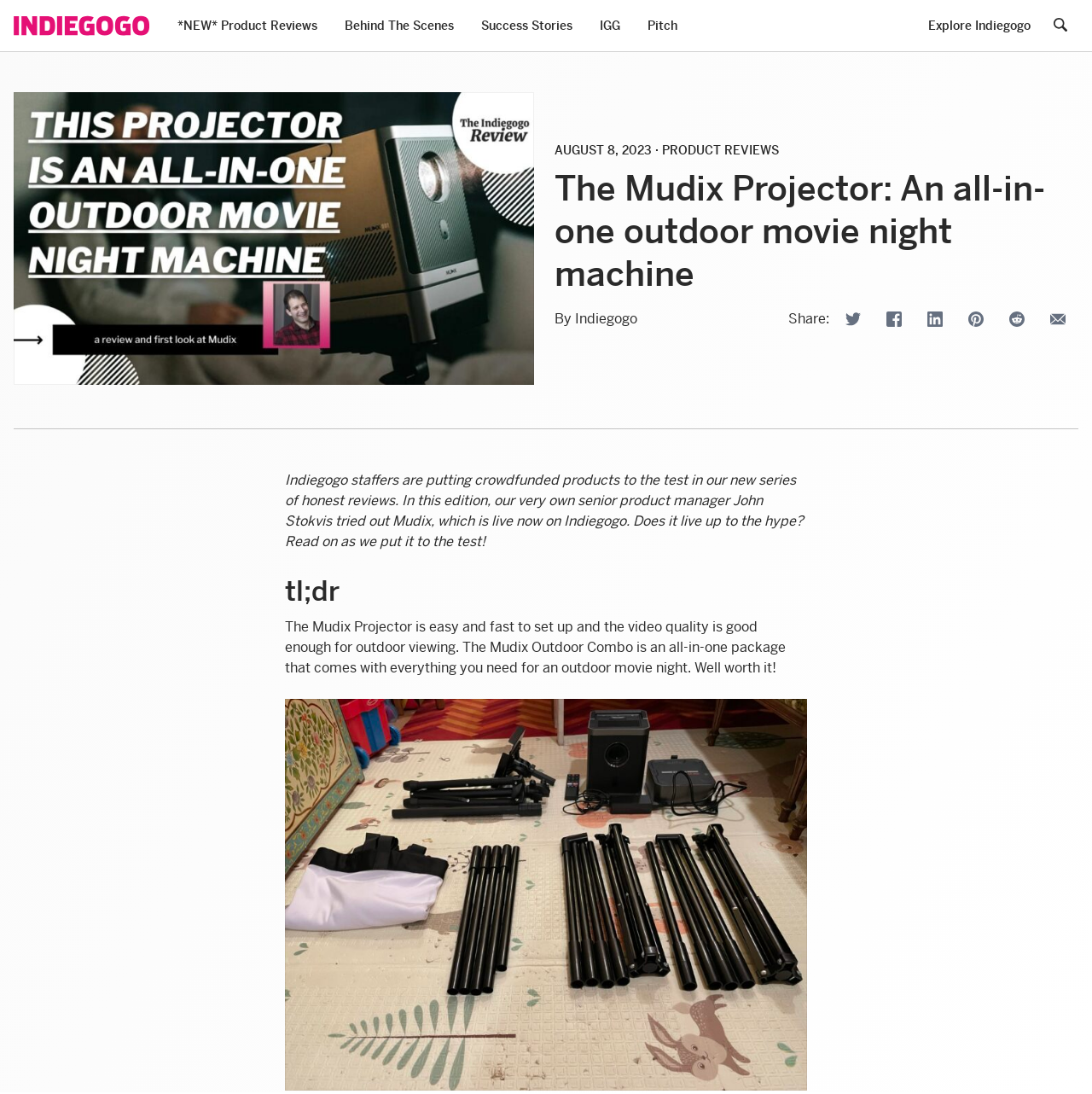Please examine the image and answer the question with a detailed explanation:
What is the category of the product being reviewed?

I found the answer by looking at the heading 'AUGUST 8, 2023 · PRODUCT REVIEWS' which indicates that the product being reviewed falls under the category of Product Reviews.